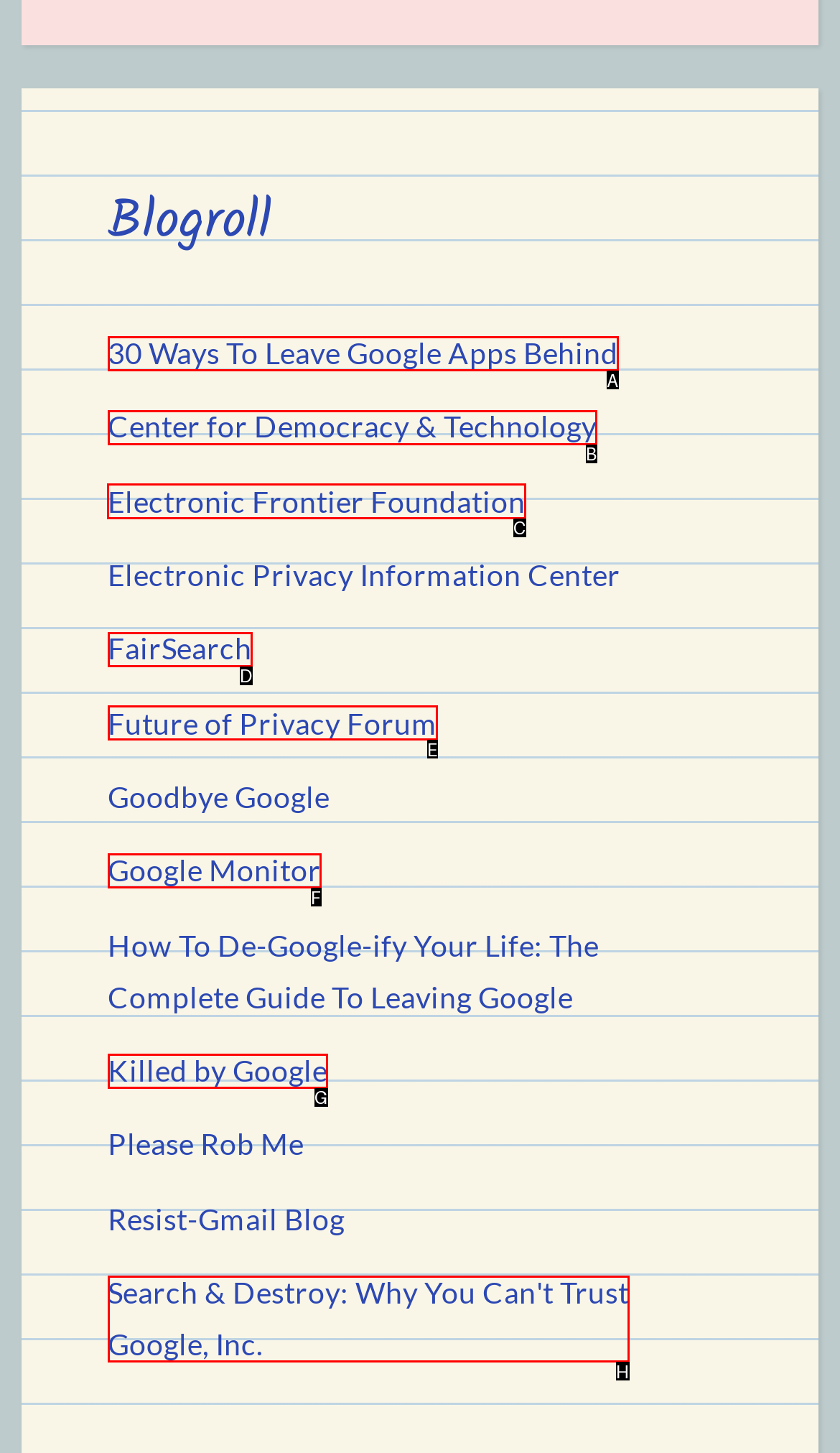Choose the letter of the option you need to click to go to the Electronic Frontier Foundation website. Answer with the letter only.

C